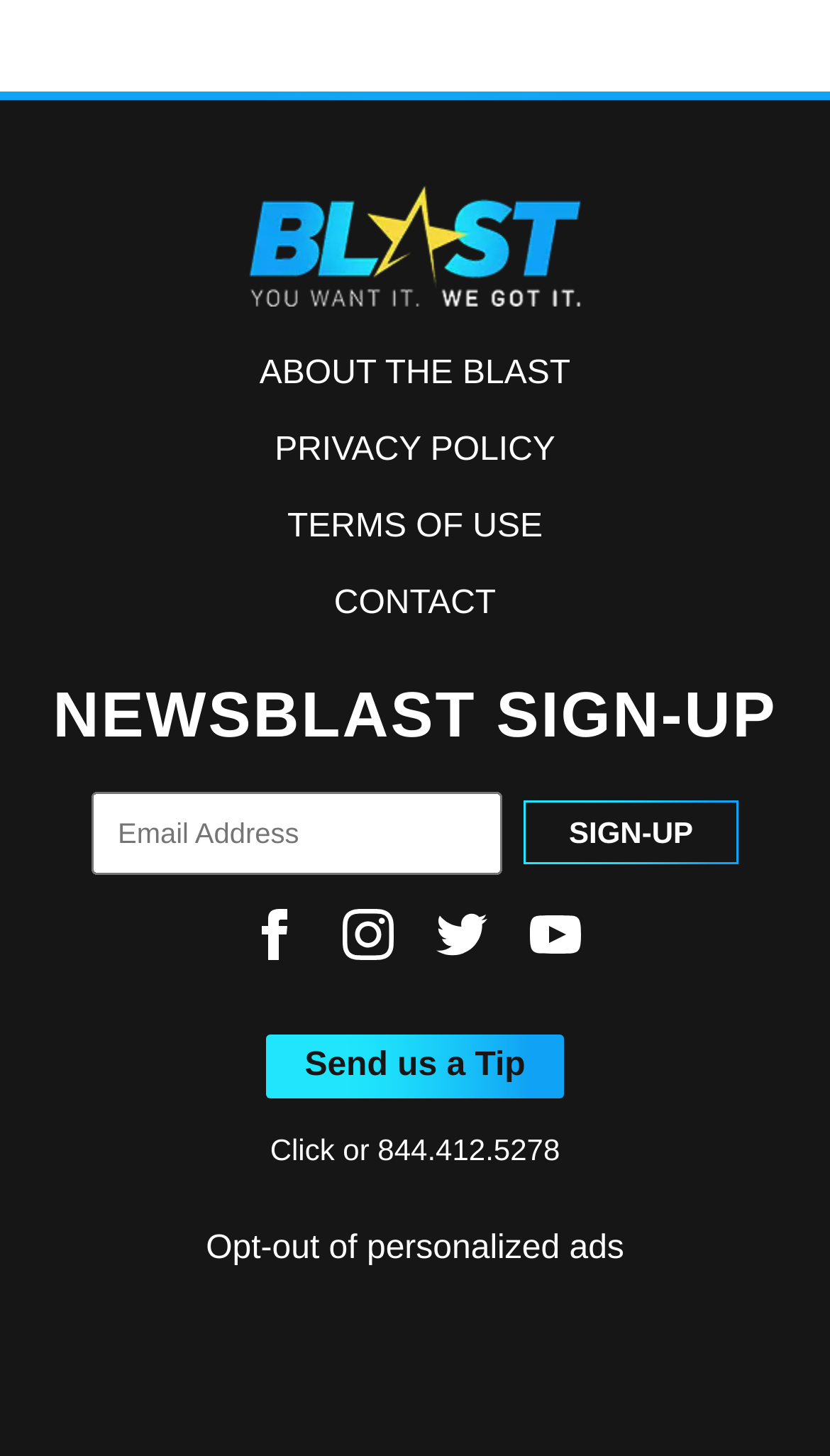Locate the bounding box coordinates of the region to be clicked to comply with the following instruction: "Visit The Blast website". The coordinates must be four float numbers between 0 and 1, in the form [left, top, right, bottom].

[0.3, 0.192, 0.7, 0.217]